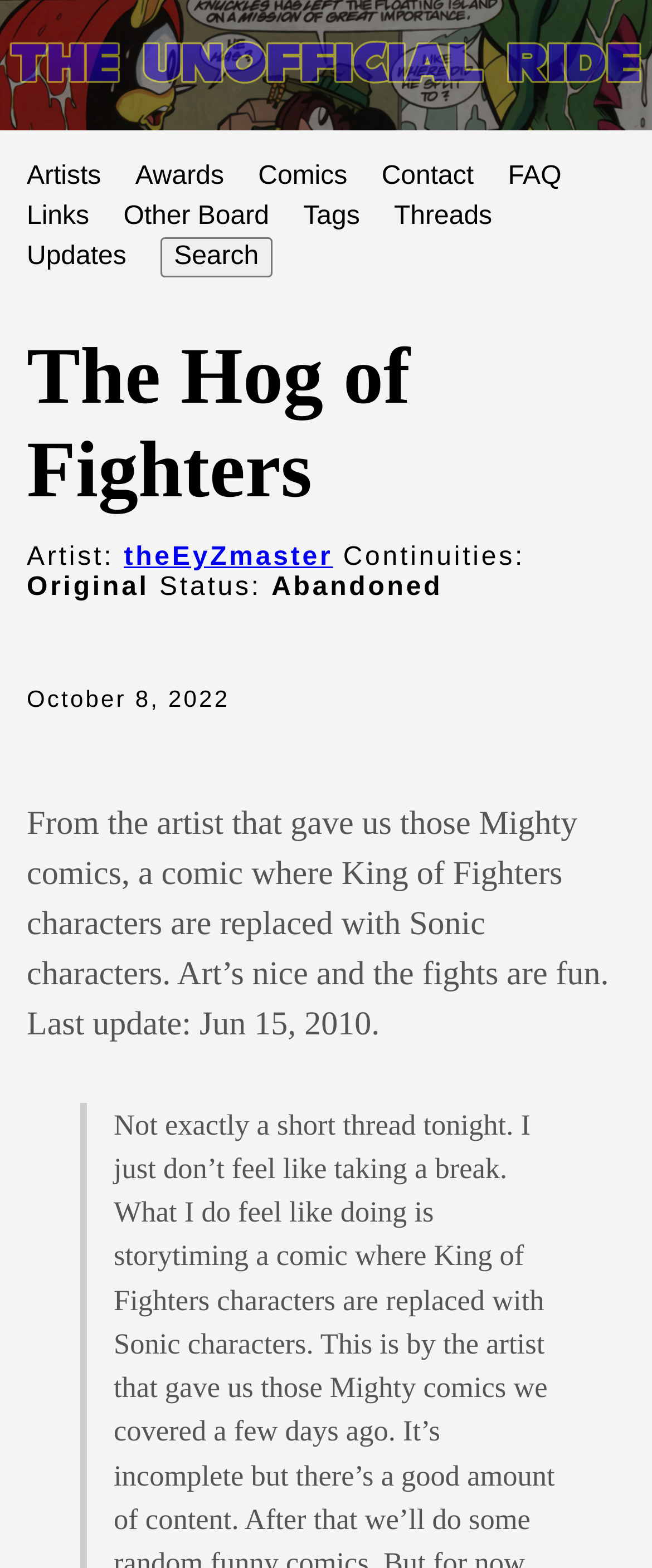Locate the bounding box coordinates of the item that should be clicked to fulfill the instruction: "check updates".

[0.041, 0.155, 0.194, 0.173]